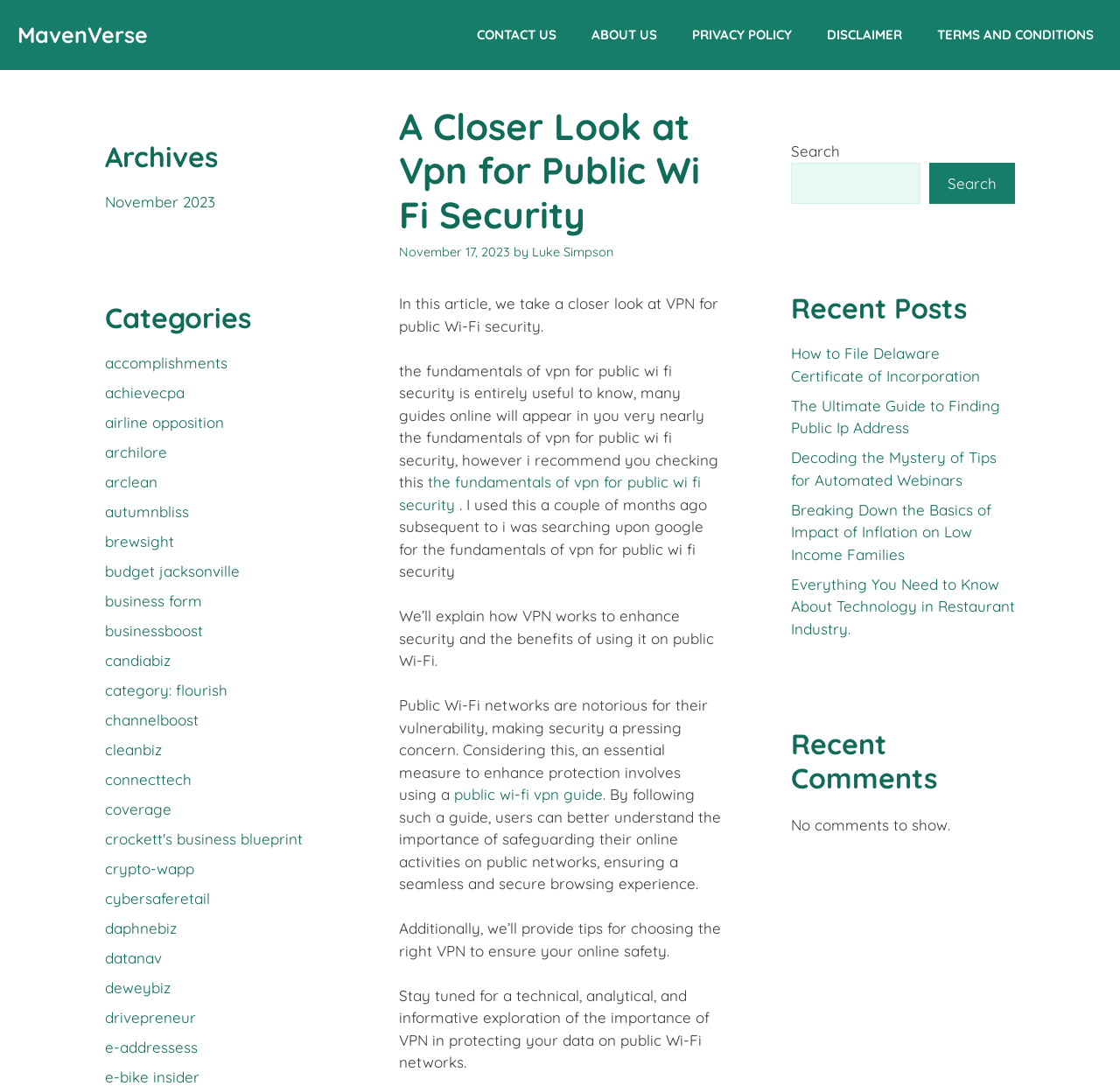Find the bounding box of the UI element described as: "parent_node: Search name="s"". The bounding box coordinates should be given as four float values between 0 and 1, i.e., [left, top, right, bottom].

[0.706, 0.149, 0.822, 0.188]